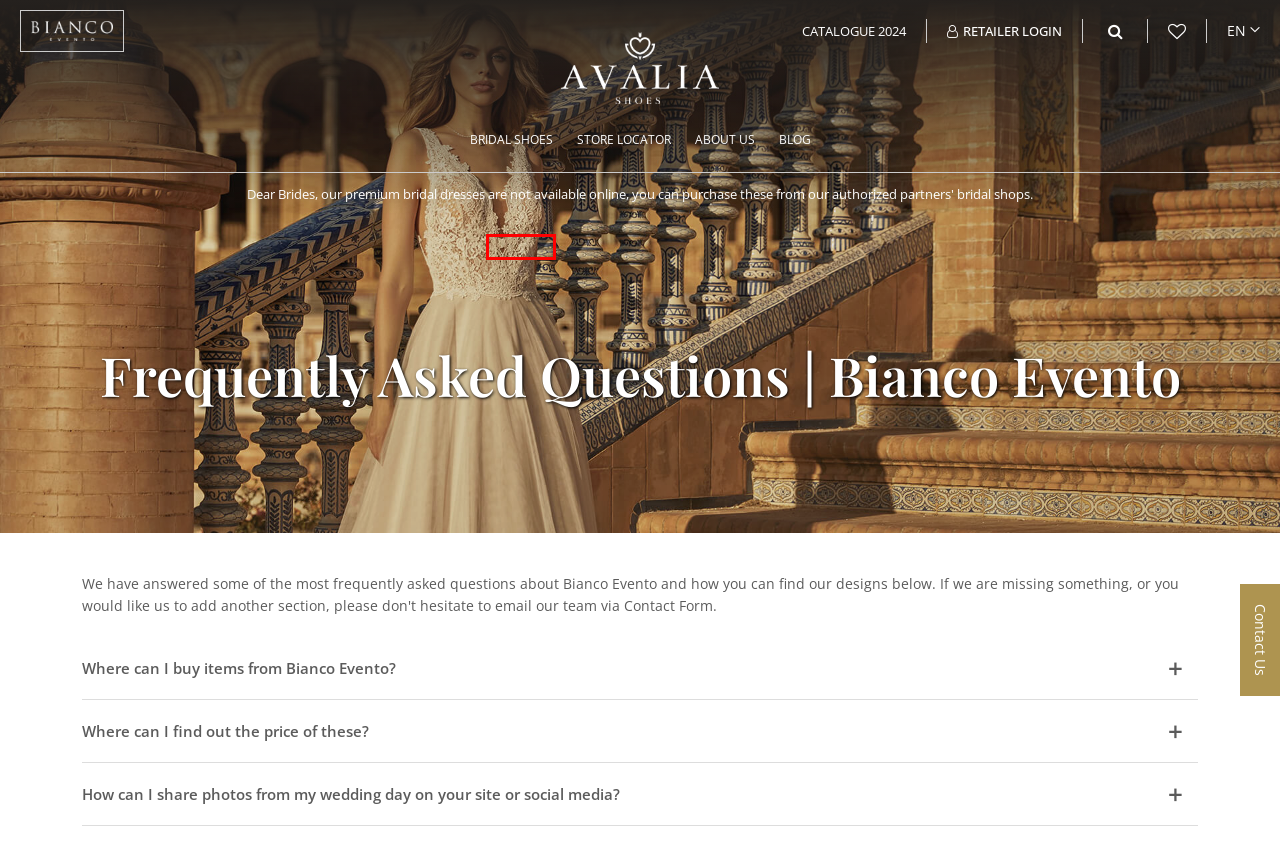Consider the screenshot of a webpage with a red bounding box around an element. Select the webpage description that best corresponds to the new page after clicking the element inside the red bounding box. Here are the candidates:
A. Blog
B. Pumps - BRIDAL SHOES
C. Kundenlogin
D. About Us
E. size chart EN
F. Flat shoes - BRIDAL SHOES
G. Vackra brudskor för din bröllopsdag - Avalia skor
H. Store Locations

H